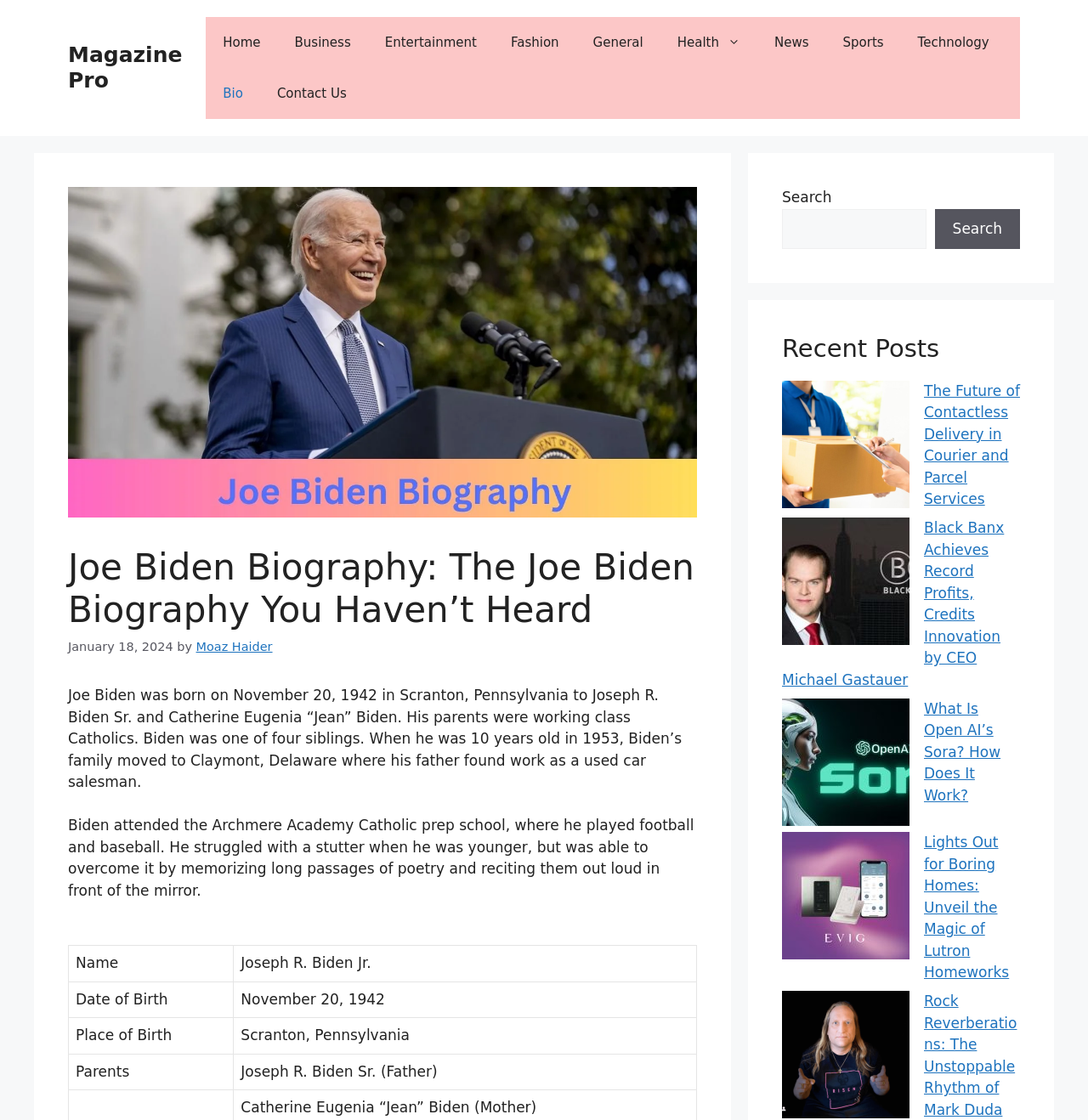Describe in detail what you see on the webpage.

This webpage is about the biography of Joe Biden, the 46th President of the United States. At the top, there is a banner with a link to "Magazine Pro" and a navigation menu with various categories such as "Home", "Business", "Entertainment", and more. Below the navigation menu, there is a large image of Joe Biden.

The main content of the webpage is divided into two sections. The first section is a brief introduction to Joe Biden's life, including his birthplace, parents, and early life. This section is written in a paragraph format and includes some details about his childhood, such as his struggle with stuttering.

The second section is a table with various details about Joe Biden's life, including his name, date of birth, place of birth, and parents. Each row in the table has a label and a corresponding value.

On the right side of the webpage, there is a complementary section with a search bar, a heading "Recent Posts", and several links to recent articles. Each article has a title, a brief summary, and an image. The articles are about various topics, including technology, business, and innovation.

Overall, the webpage provides a brief overview of Joe Biden's life and career, along with some additional resources and articles on related topics.